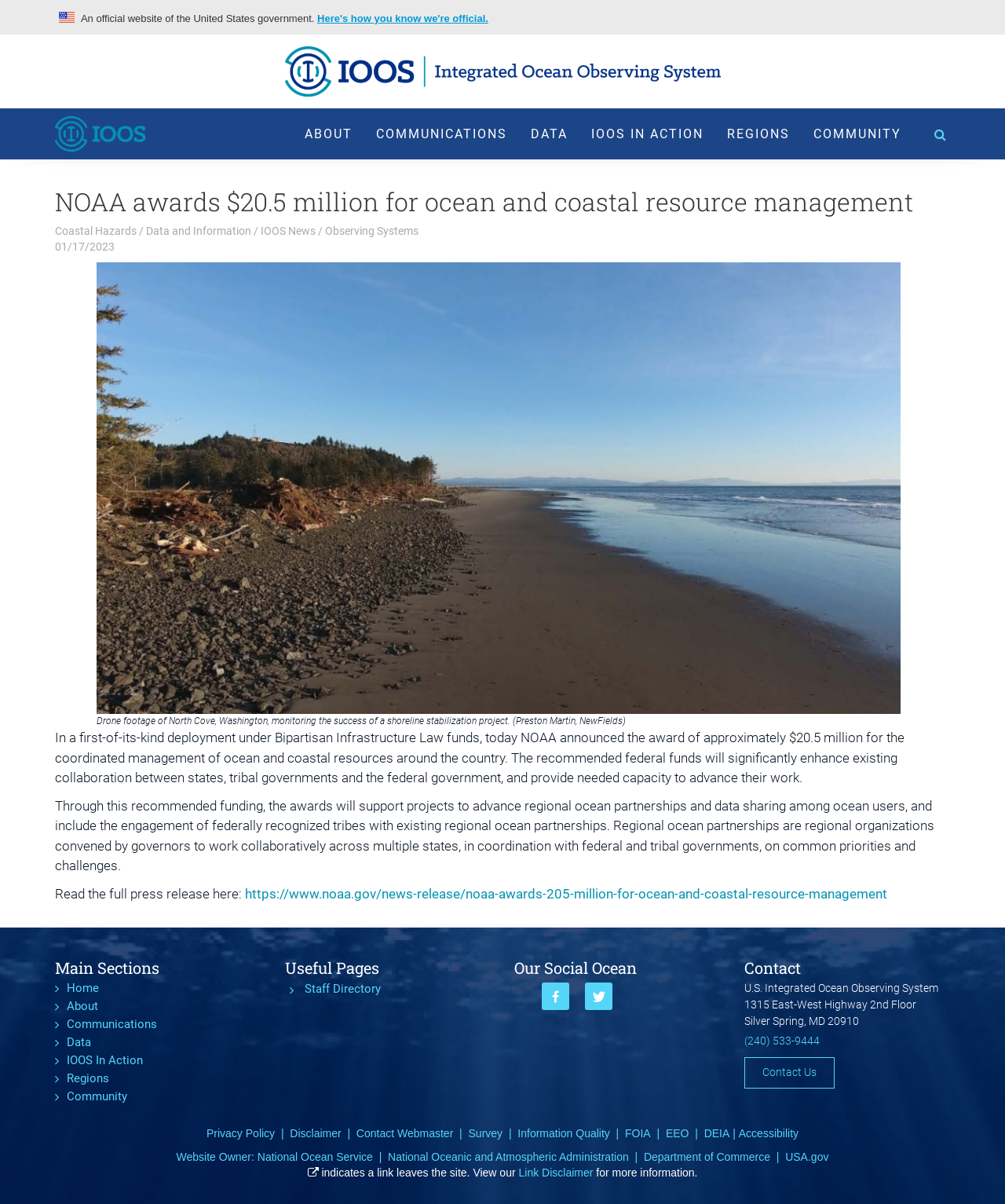Find the bounding box coordinates of the clickable area that will achieve the following instruction: "Contact the U.S. Integrated Ocean Observing System".

[0.74, 0.878, 0.83, 0.904]